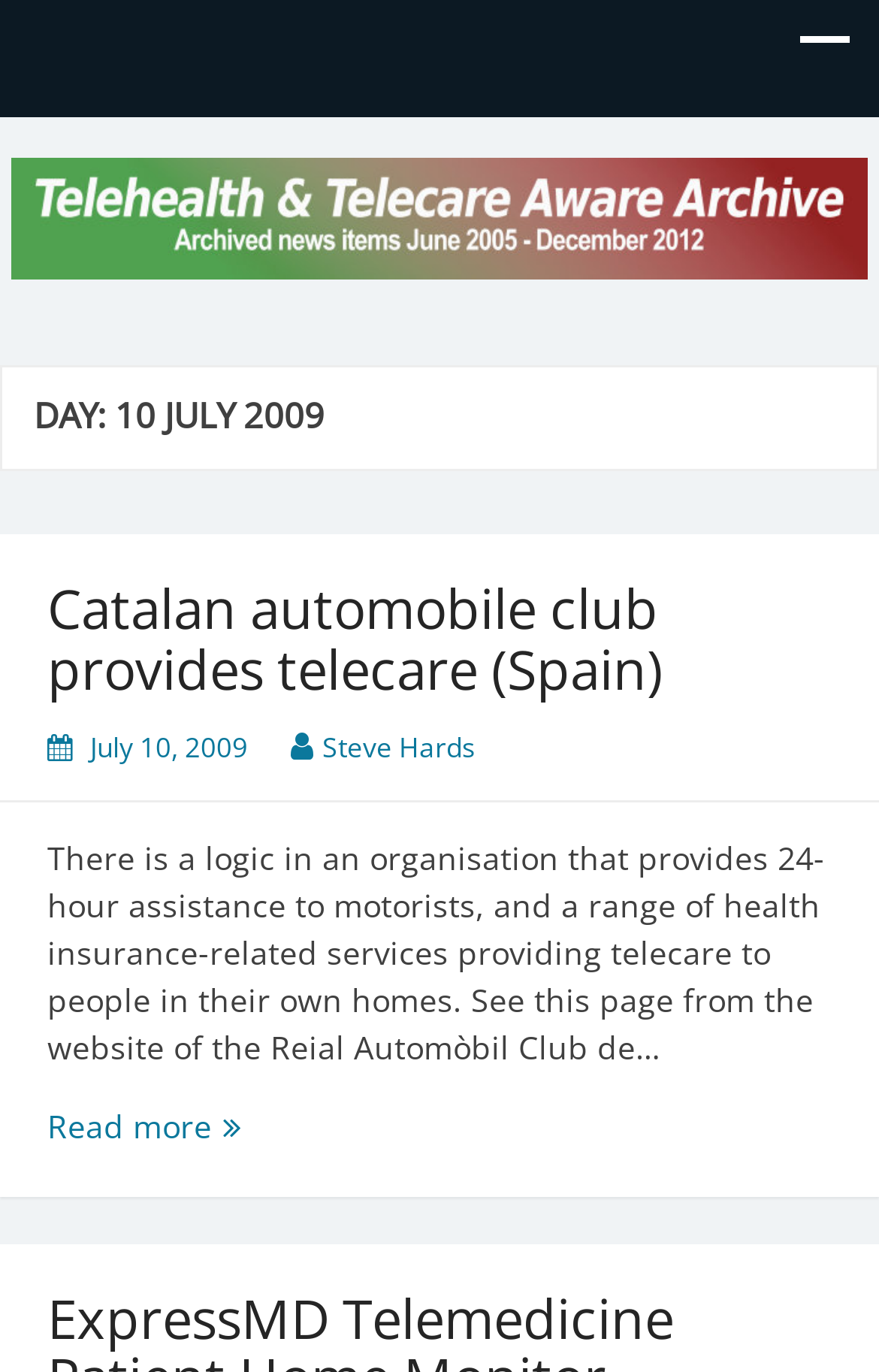Provide the bounding box coordinates of the UI element this sentence describes: "expand menu".

[0.877, 0.0, 1.0, 0.076]